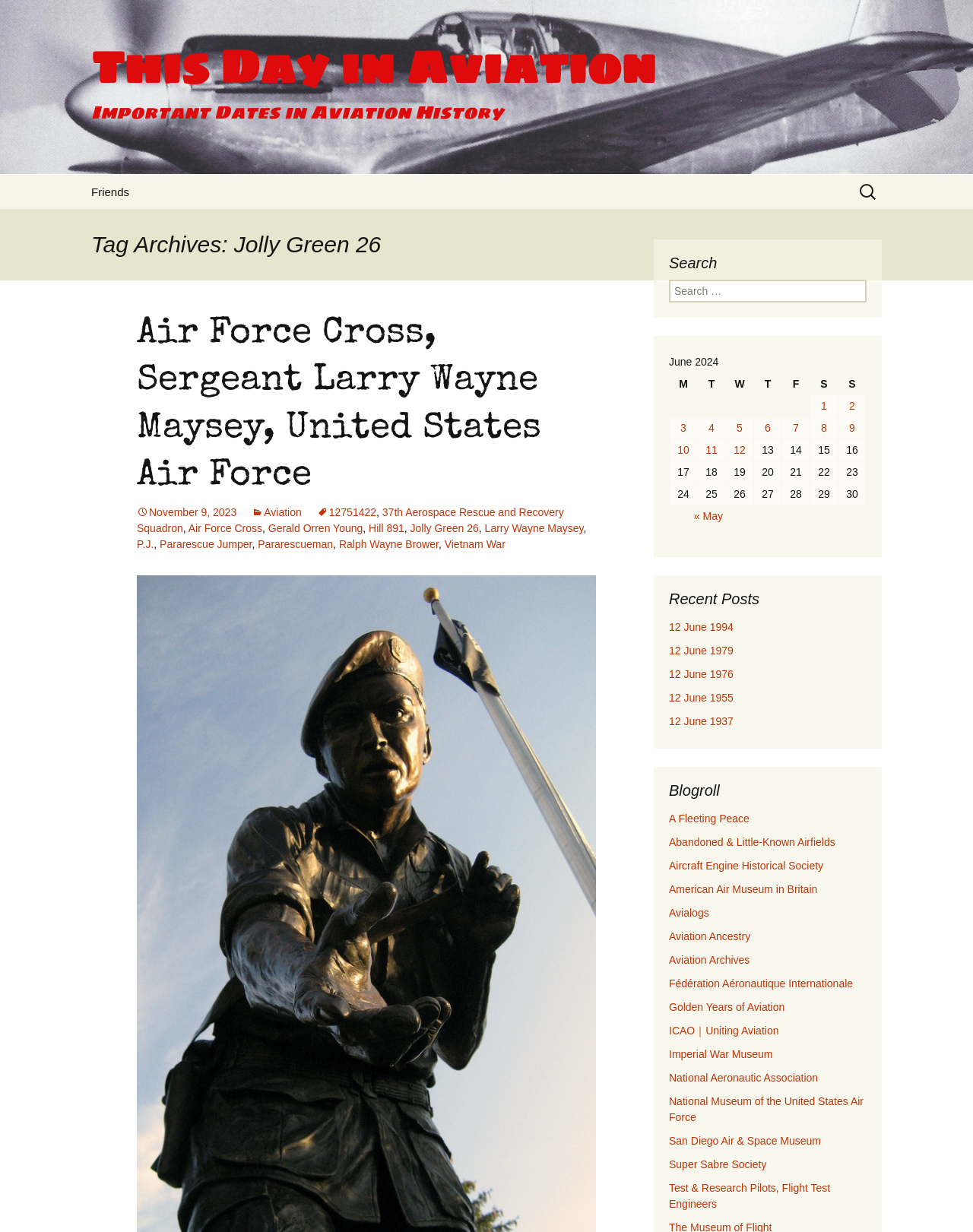Using the webpage screenshot and the element description Pararescueman, determine the bounding box coordinates. Specify the coordinates in the format (top-left x, top-left y, bottom-right x, bottom-right y) with values ranging from 0 to 1.

[0.265, 0.436, 0.342, 0.446]